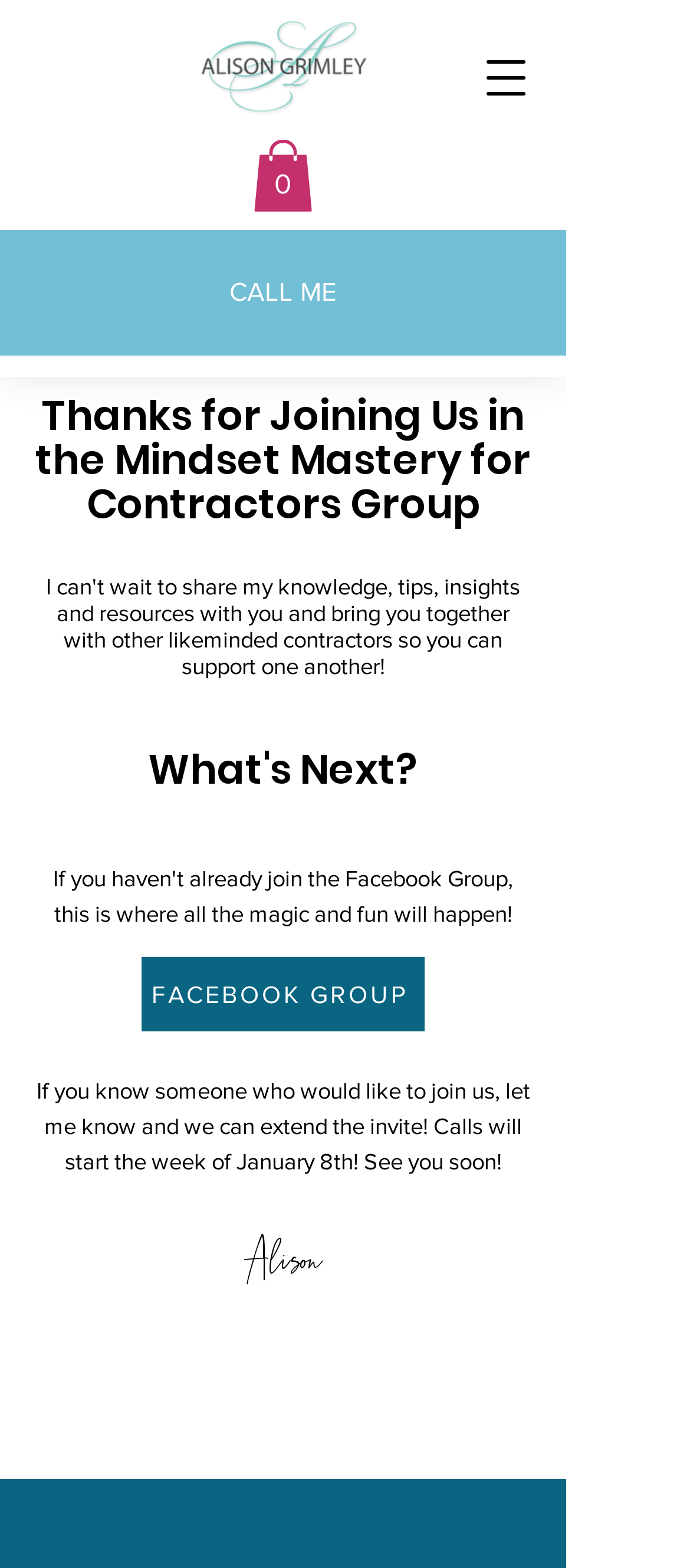Identify the bounding box of the UI element described as follows: "FACEBOOK GROUP". Provide the coordinates as four float numbers in the range of 0 to 1 [left, top, right, bottom].

[0.205, 0.61, 0.615, 0.657]